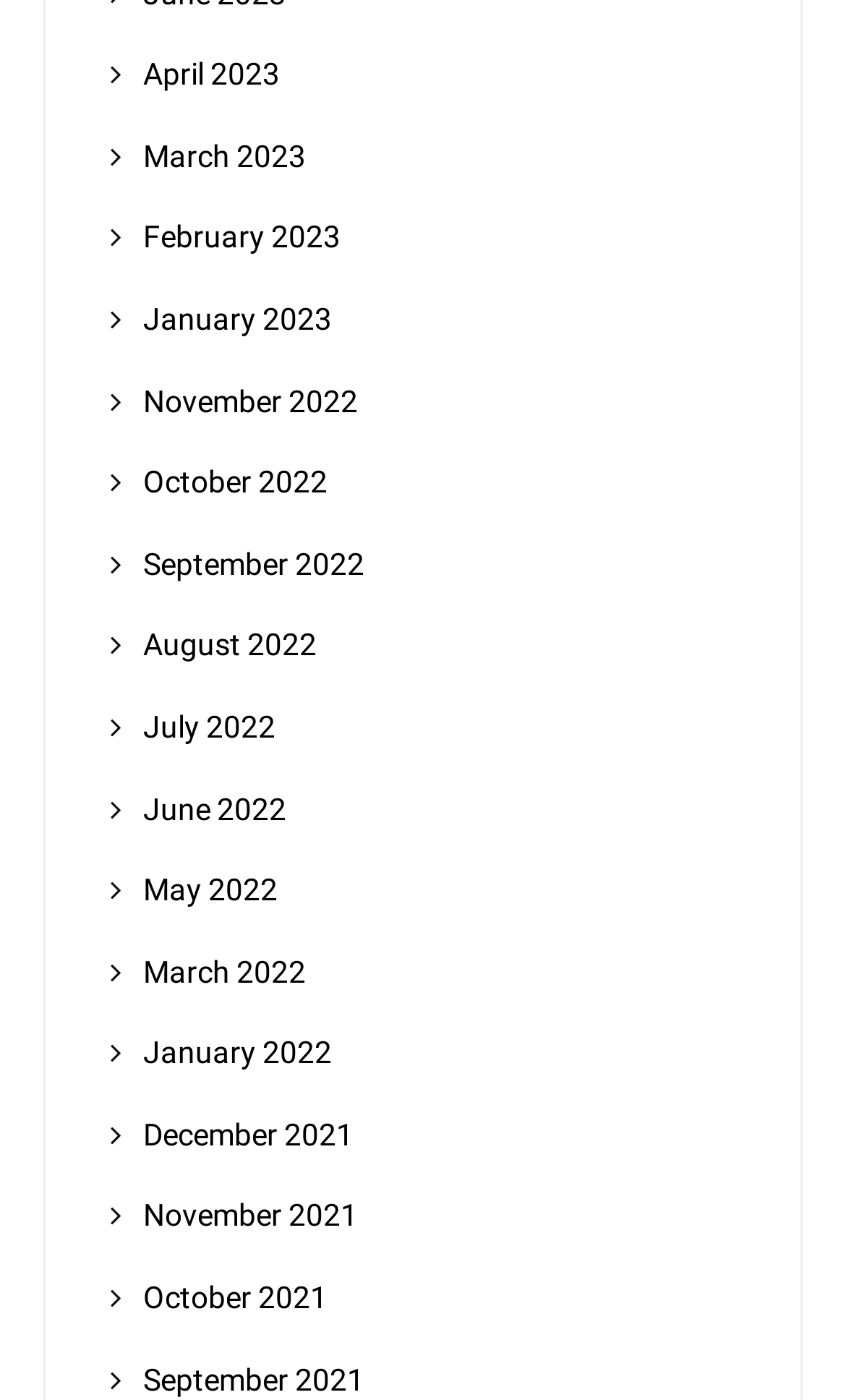Please identify the bounding box coordinates of the element's region that needs to be clicked to fulfill the following instruction: "view November 2021". The bounding box coordinates should consist of four float numbers between 0 and 1, i.e., [left, top, right, bottom].

[0.169, 0.856, 0.423, 0.881]